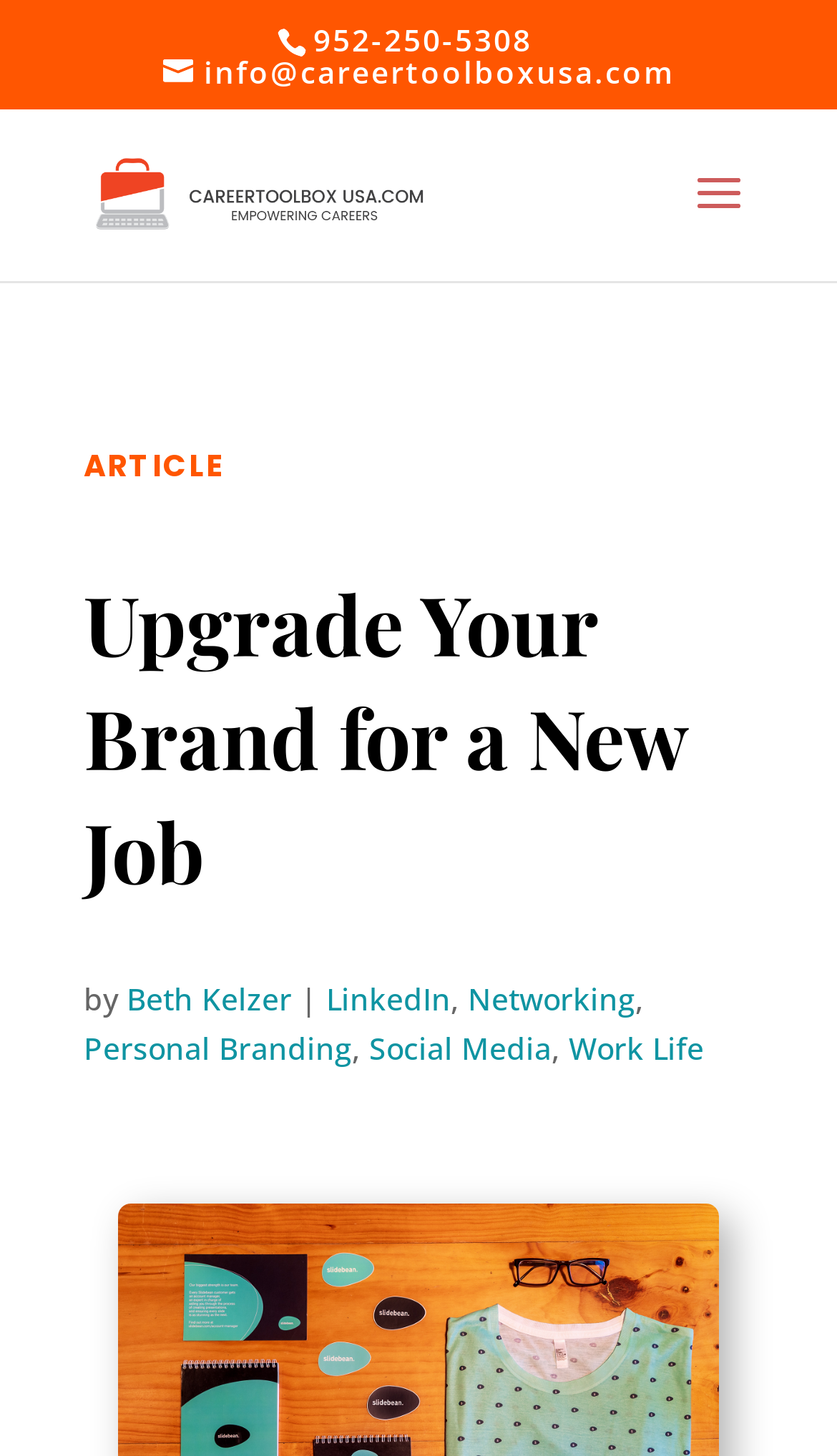What is the company name mentioned on the webpage?
Provide a one-word or short-phrase answer based on the image.

CareerToolbox International